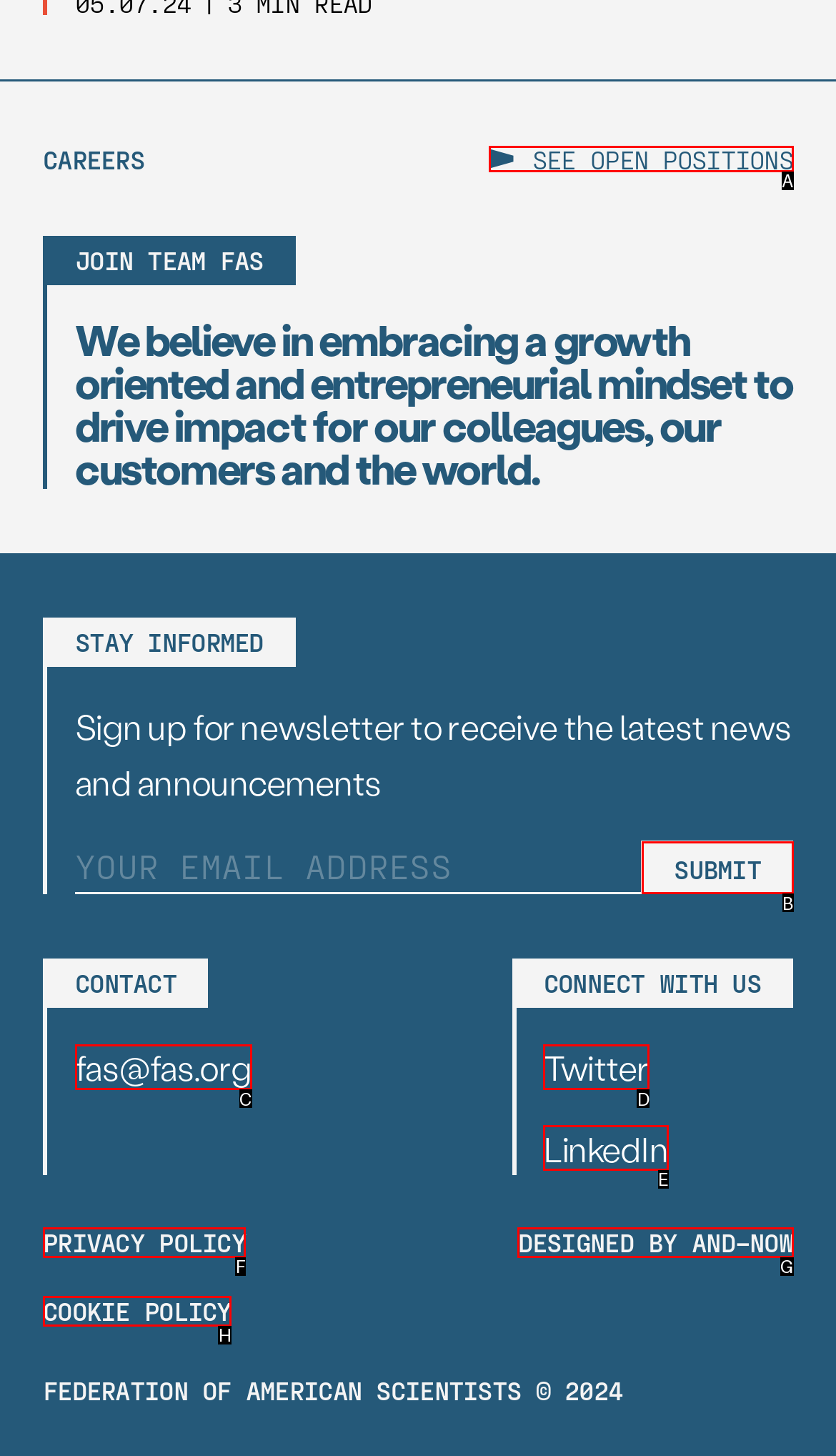Tell me the correct option to click for this task: Click Submit
Write down the option's letter from the given choices.

B